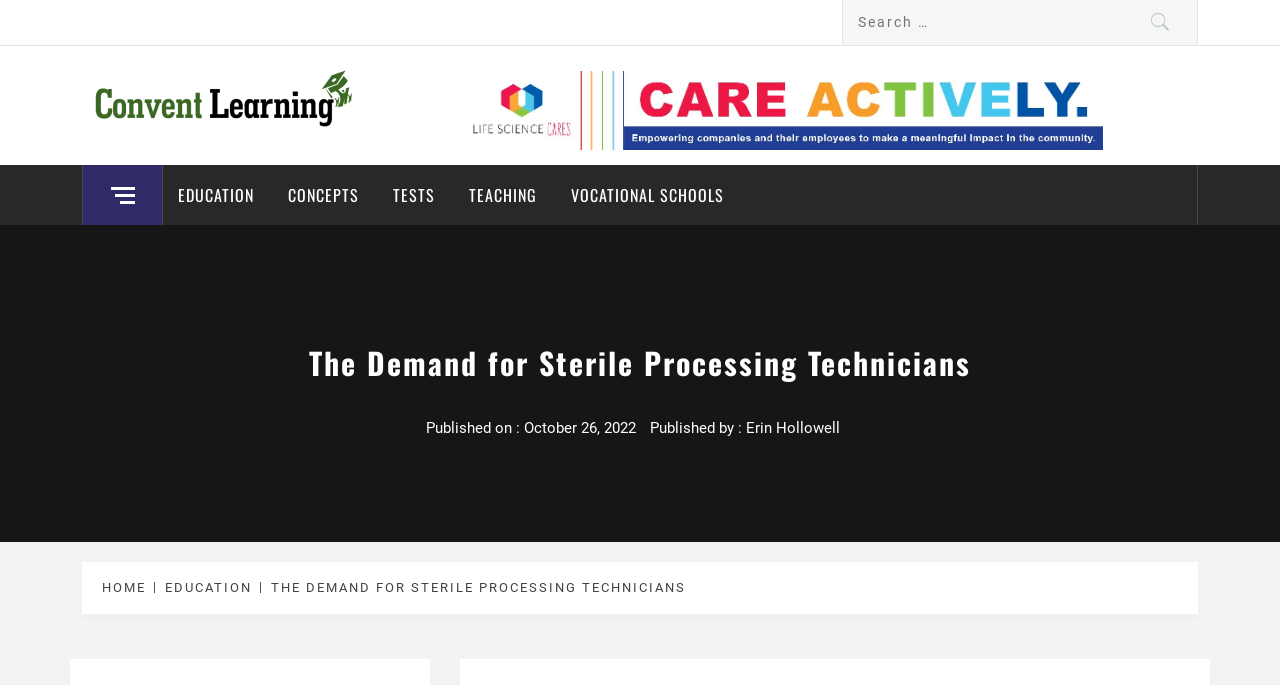Generate a comprehensive description of the webpage content.

The webpage is about the demand for sterile processing technicians, with a focus on education and career opportunities. At the top, there is a search bar with a search button, allowing users to search for specific topics. Below the search bar, there are two links to "Convent Learning" with an accompanying image, and a static text "Education Blog".

On the left side, there is a menu with links to different categories, including "EDUCATION", "CONCEPTS", "TESTS", "TEACHING", and "VOCATIONAL SCHOOLS". These links are arranged vertically, with "EDUCATION" at the top and "VOCATIONAL SCHOOLS" at the bottom.

The main content of the webpage is a blog post titled "The Demand for Sterile Processing Technicians", which takes up most of the page. The post has a publication date of October 26, 2022, and is written by Erin Hollowell. Below the title, there is a breadcrumb navigation menu that shows the path from the homepage to the current page.

There are no images within the main content of the blog post, but there are several links and static text elements that provide additional information and context. Overall, the webpage is well-organized and easy to navigate, with a clear focus on providing educational resources and career information for sterile processing technicians.